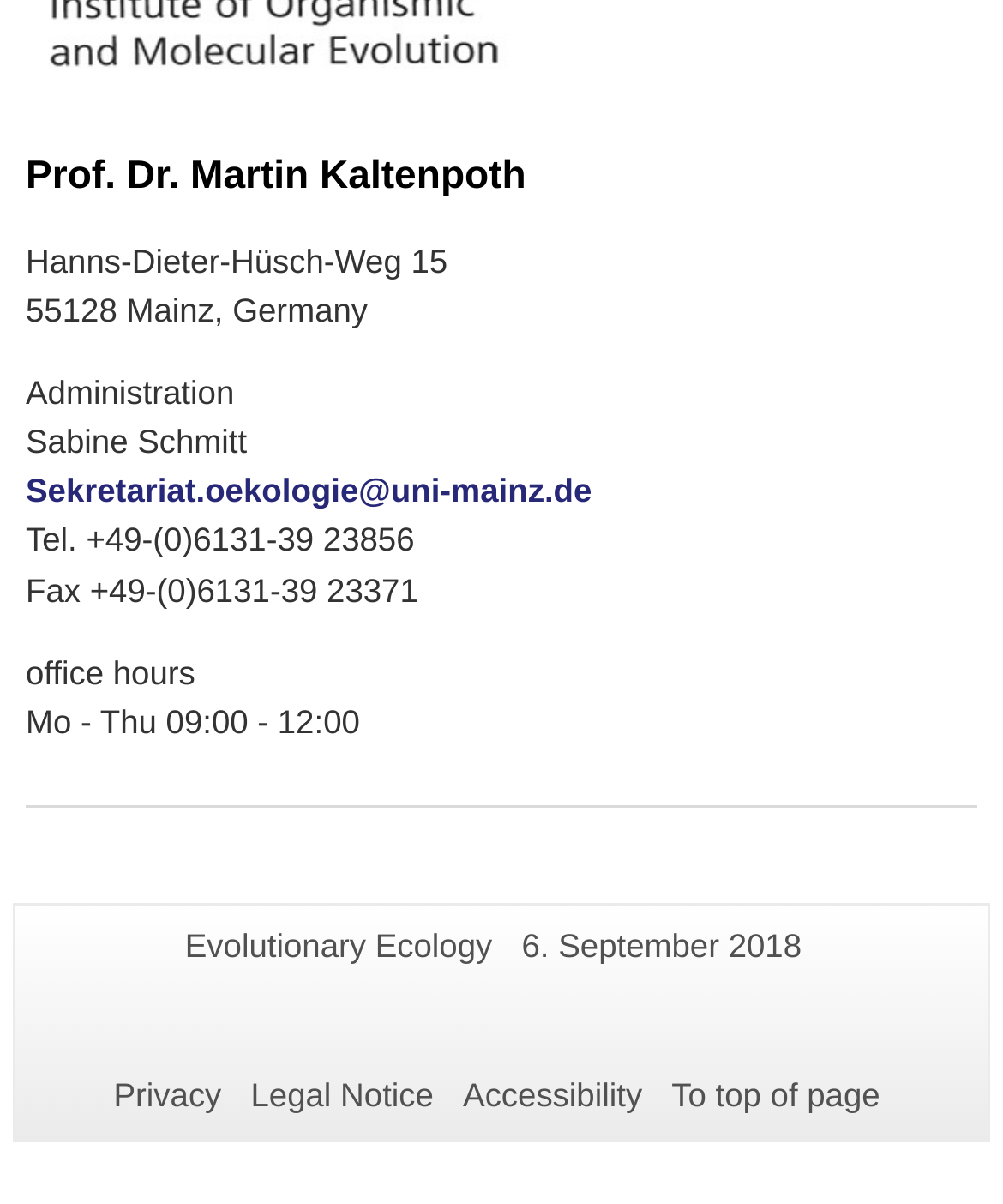When was the page last updated?
Answer with a single word or short phrase according to what you see in the image.

6. September 2018